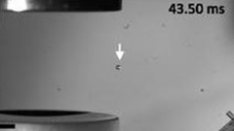What is the research highlighted in 'Applied Physics Letters' about?
Use the image to give a comprehensive and detailed response to the question.

The caption states that the image is part of a broader discussion on innovative methods for sample delivery, with a particular emphasis on membrane proteins, as outlined in recent research highlighted in 'Applied Physics Letters'.